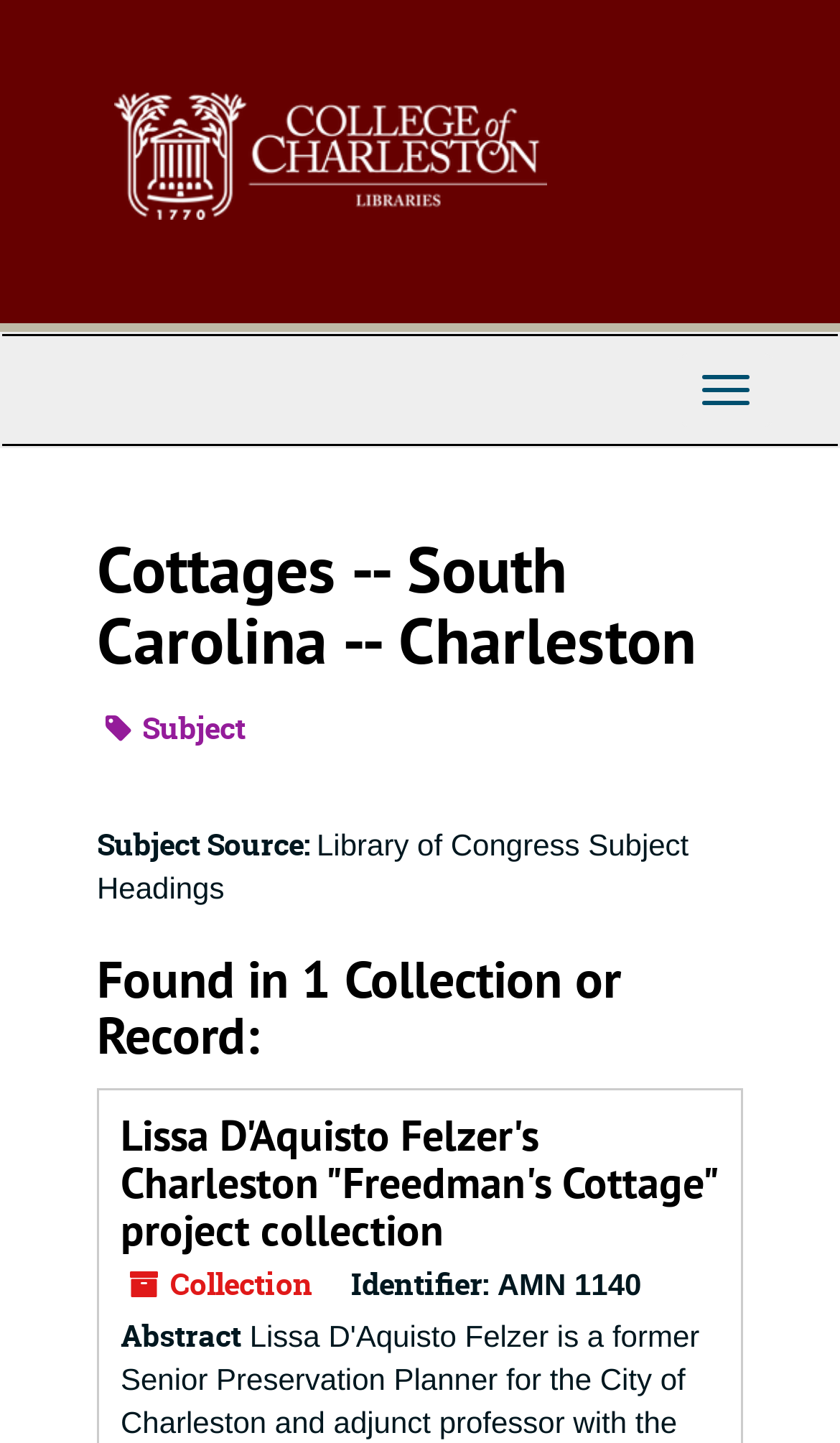Respond to the question with just a single word or phrase: 
How many collections or records are found?

1